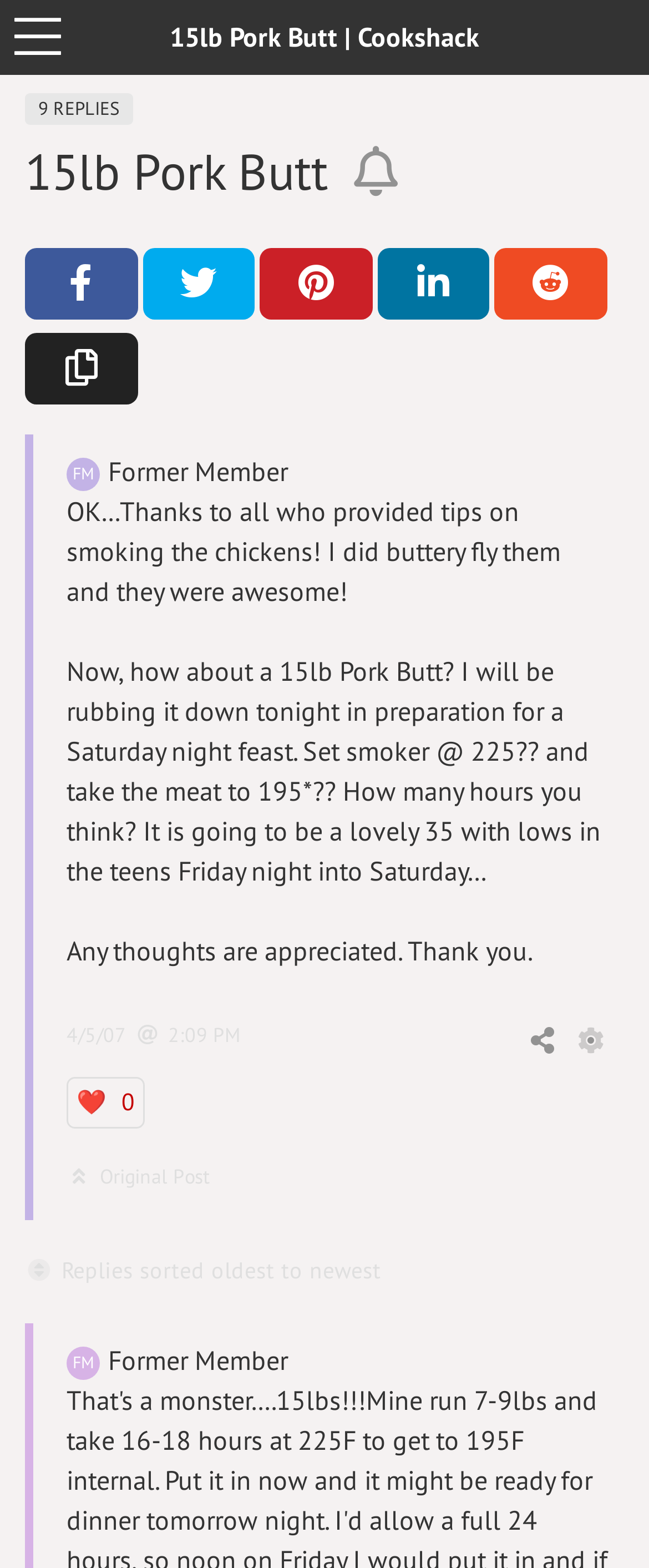What is the author's previous cooking experience?
Look at the image and construct a detailed response to the question.

According to the text, the author has previously smoked chickens and is now asking for advice on cooking a 15lb Pork Butt, indicating that they have experience with smoking chickens.